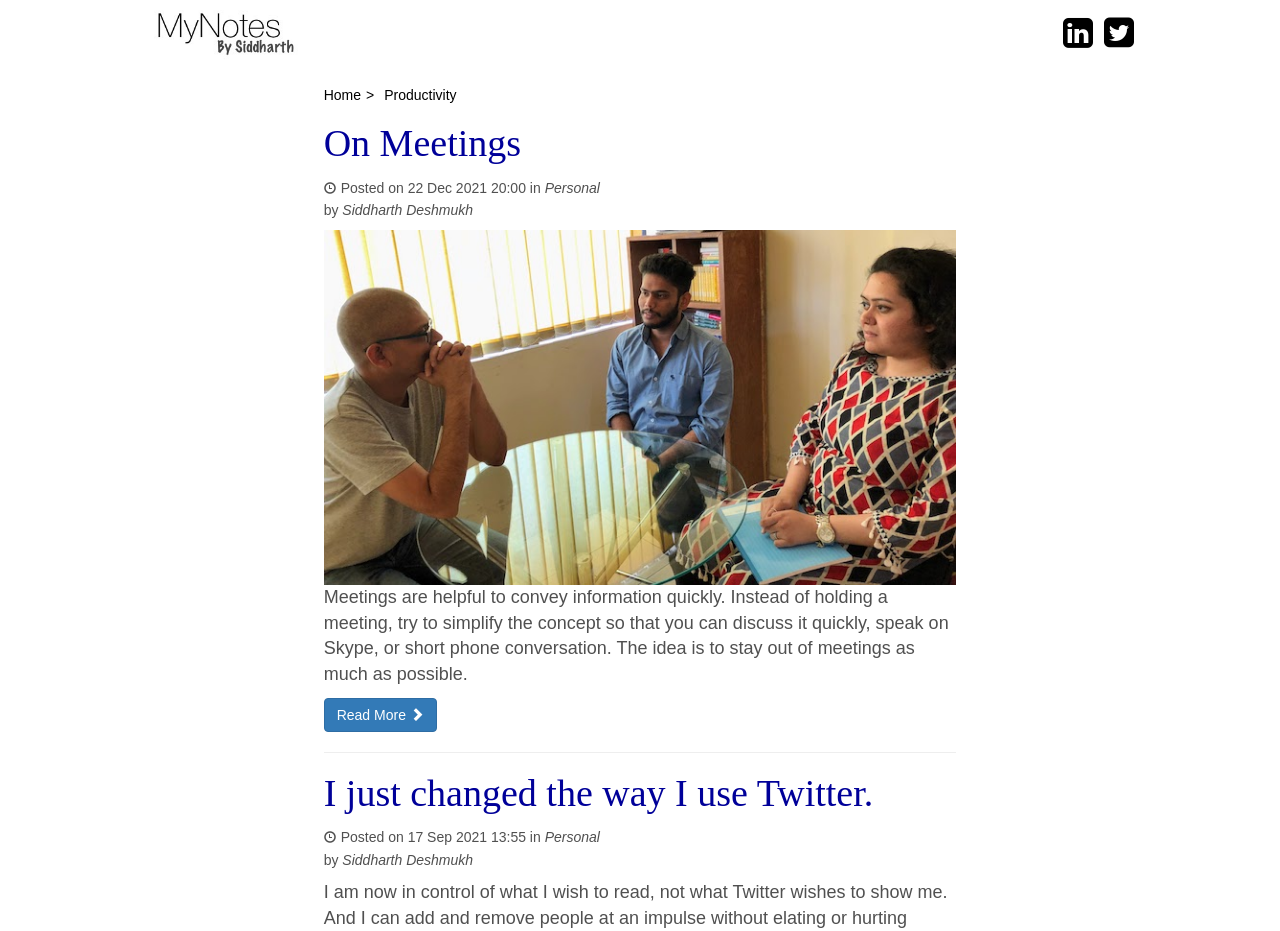What is the purpose of the 'Read More' button?
Look at the screenshot and respond with one word or a short phrase.

To read the full blog post